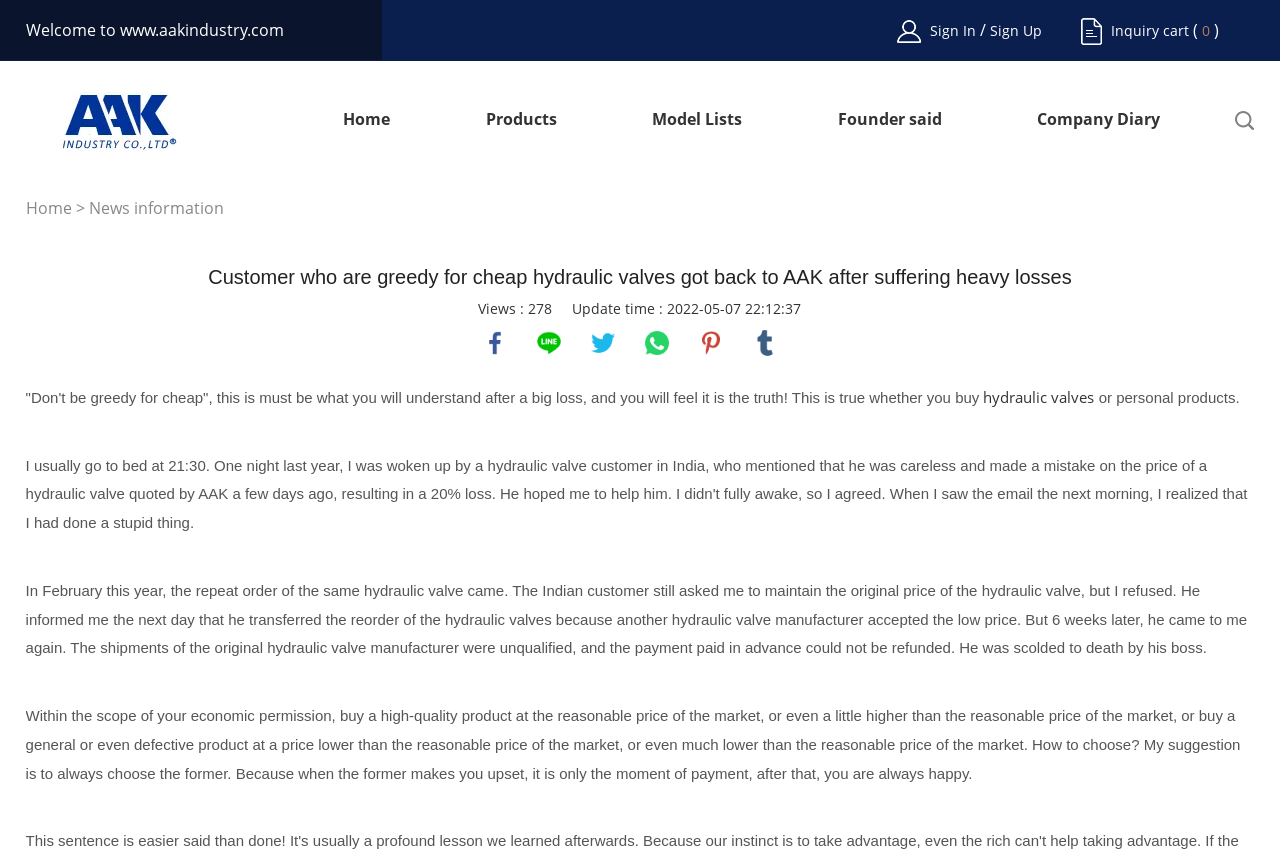Determine the heading of the webpage and extract its text content.

Customer who are greedy for cheap hydraulic valves got back to AAK after suffering heavy losses